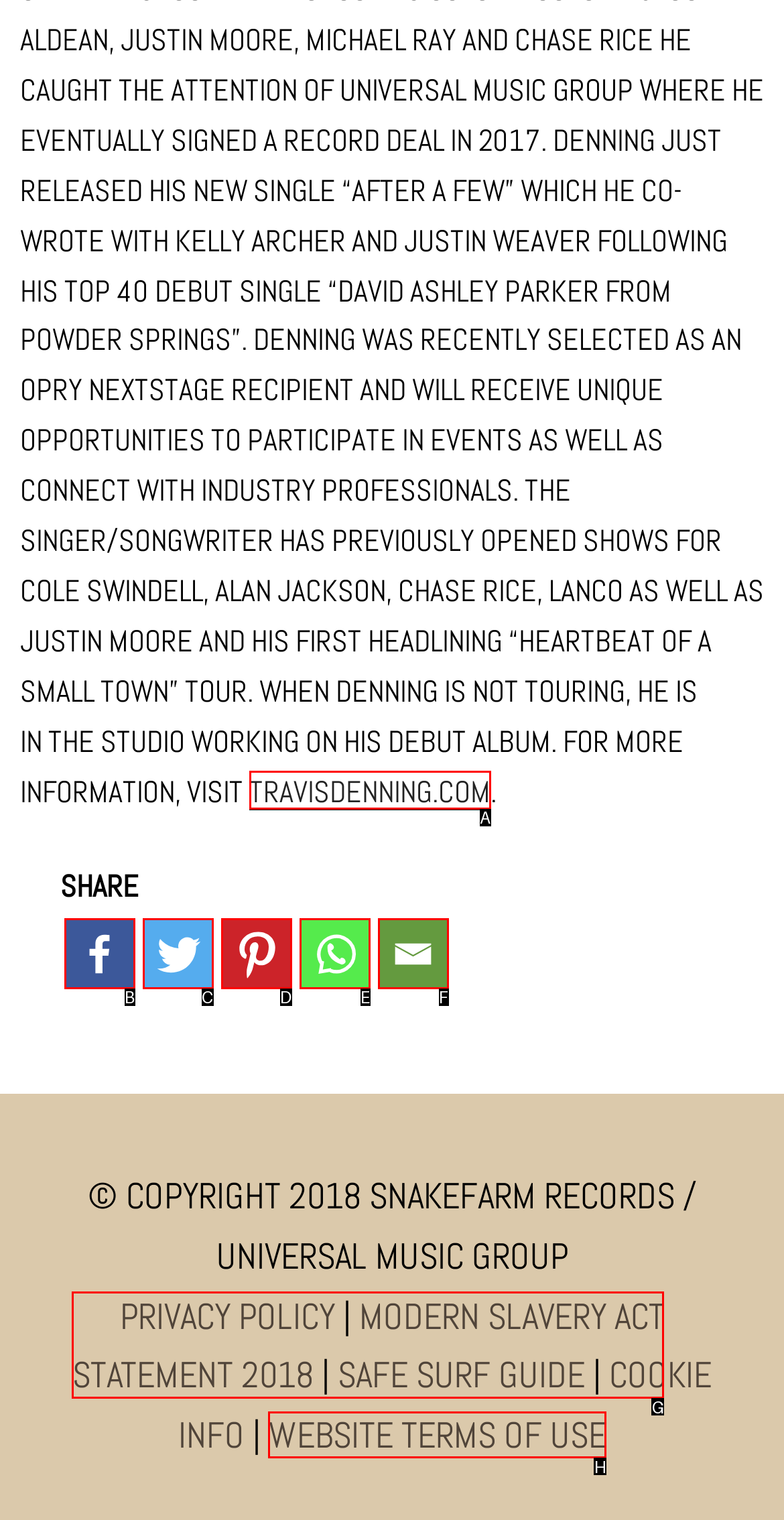Point out the HTML element I should click to achieve the following task: Read modern slavery act statement Provide the letter of the selected option from the choices.

G